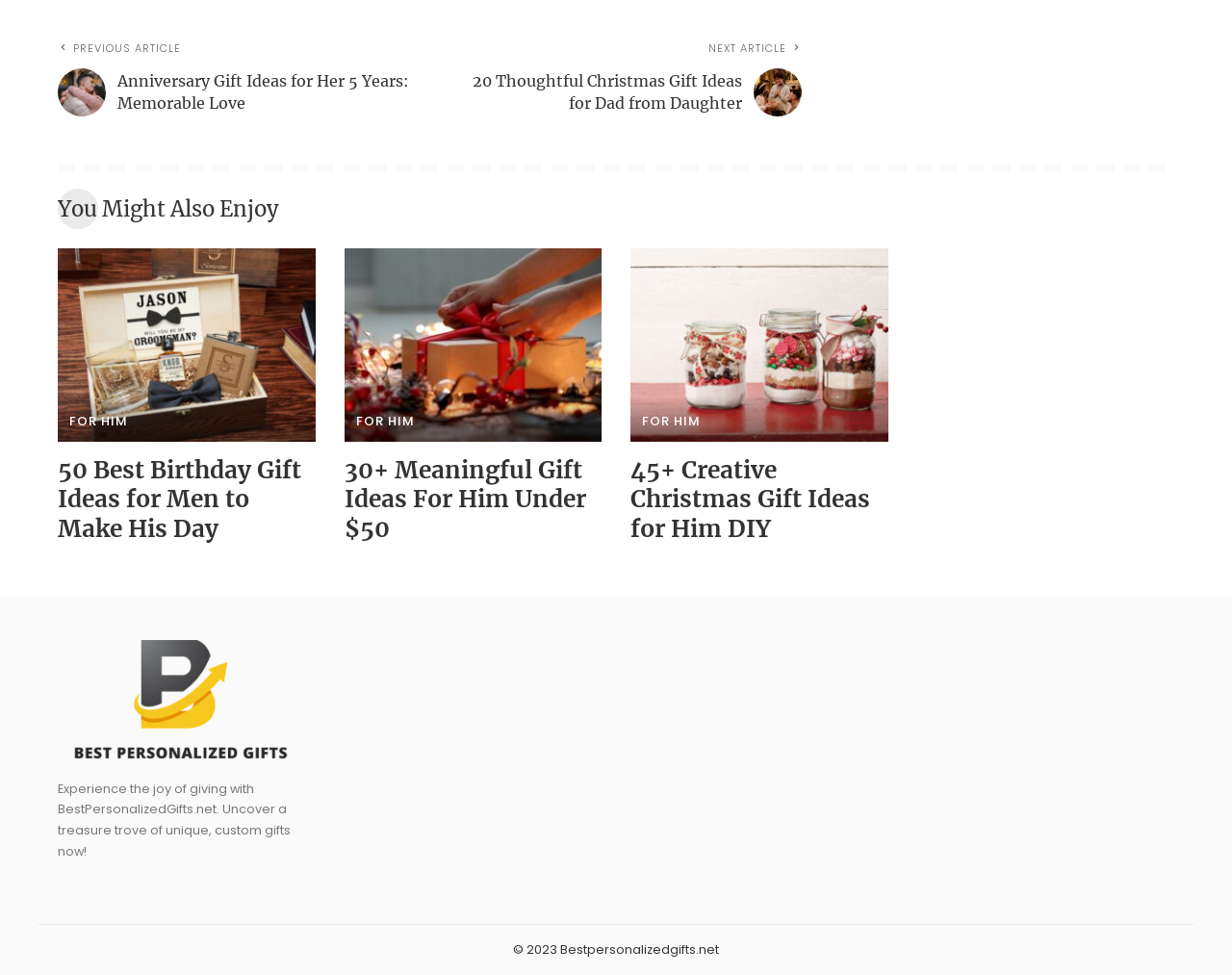Find the bounding box coordinates of the clickable region needed to perform the following instruction: "Read the '45+ Creative Christmas Gift Ideas for Him DIY' article". The coordinates should be provided as four float numbers between 0 and 1, i.e., [left, top, right, bottom].

[0.512, 0.468, 0.721, 0.558]